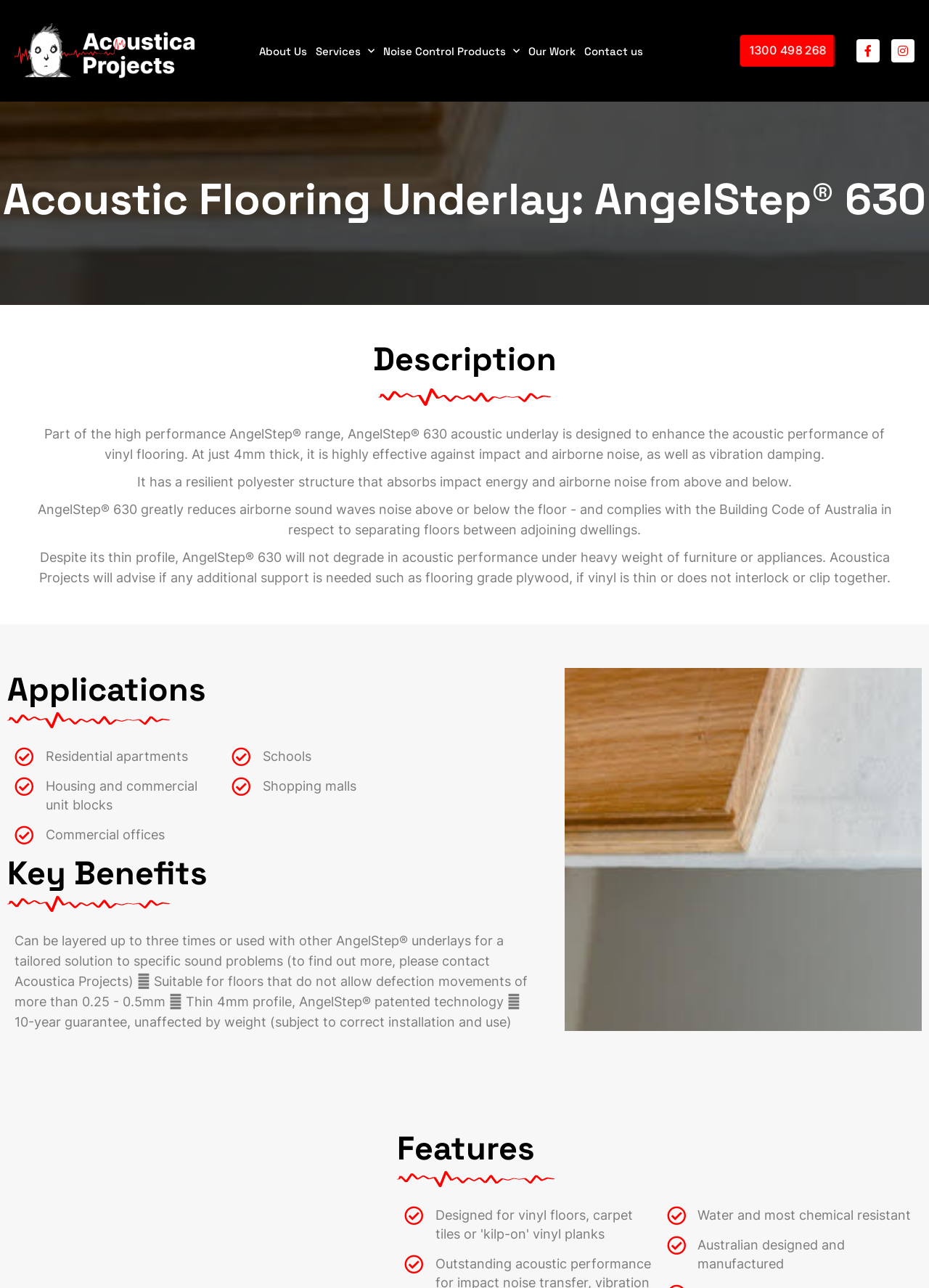Highlight the bounding box of the UI element that corresponds to this description: "1300 498 268".

[0.798, 0.027, 0.898, 0.051]